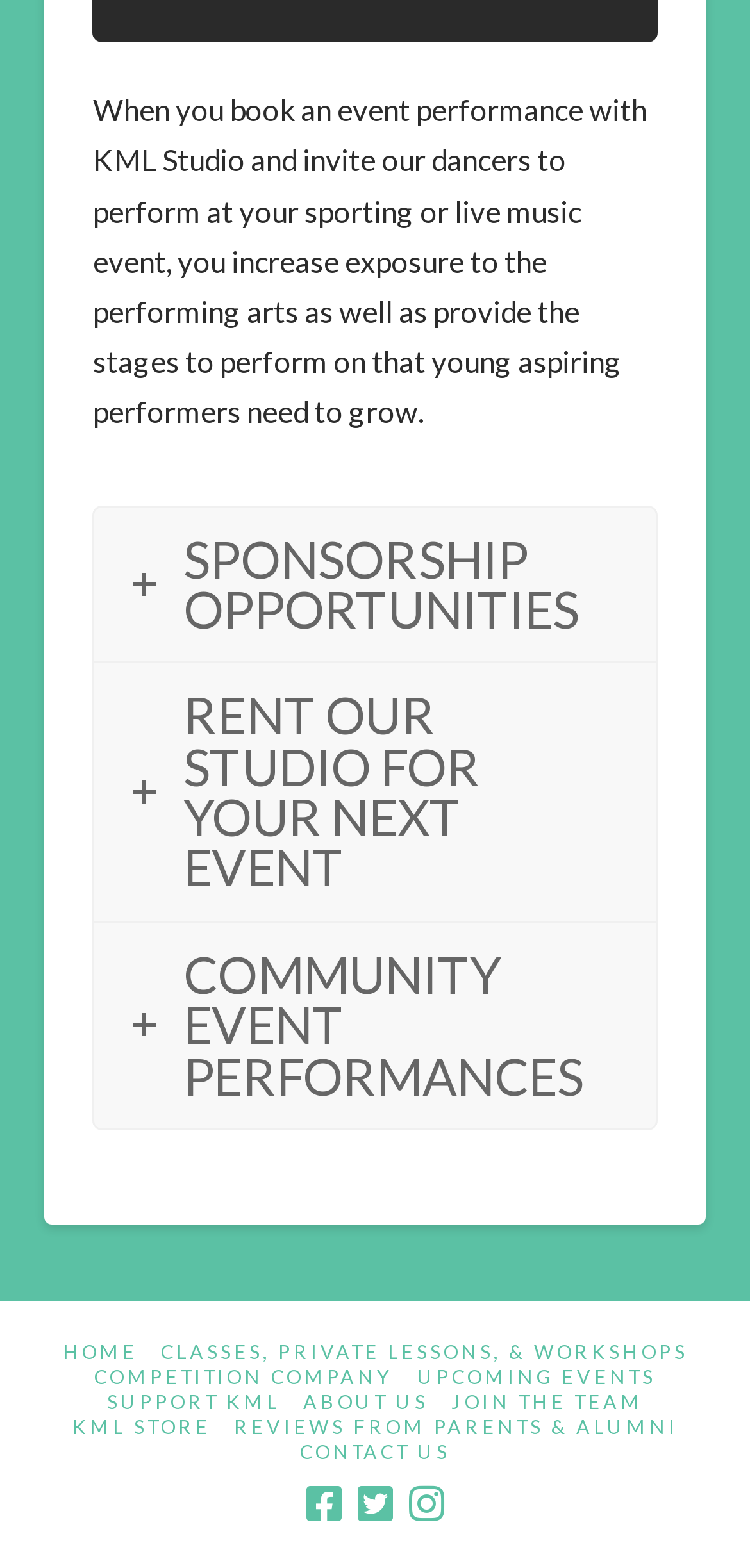Given the element description Menu, specify the bounding box coordinates of the corresponding UI element in the format (top-left x, top-left y, bottom-right x, bottom-right y). All values must be between 0 and 1.

None